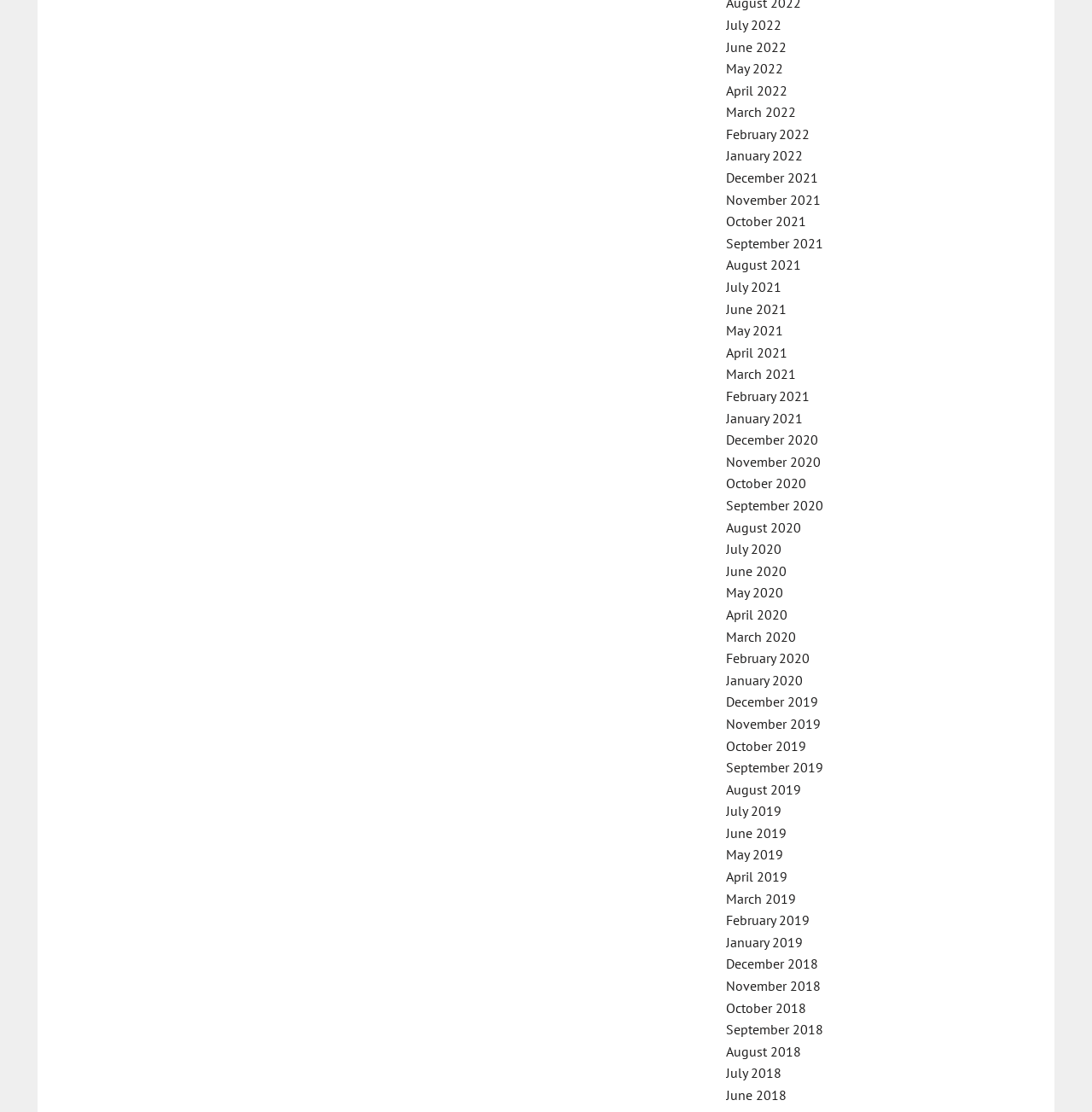Find the bounding box coordinates for the area that should be clicked to accomplish the instruction: "View June 2021".

[0.665, 0.27, 0.72, 0.285]